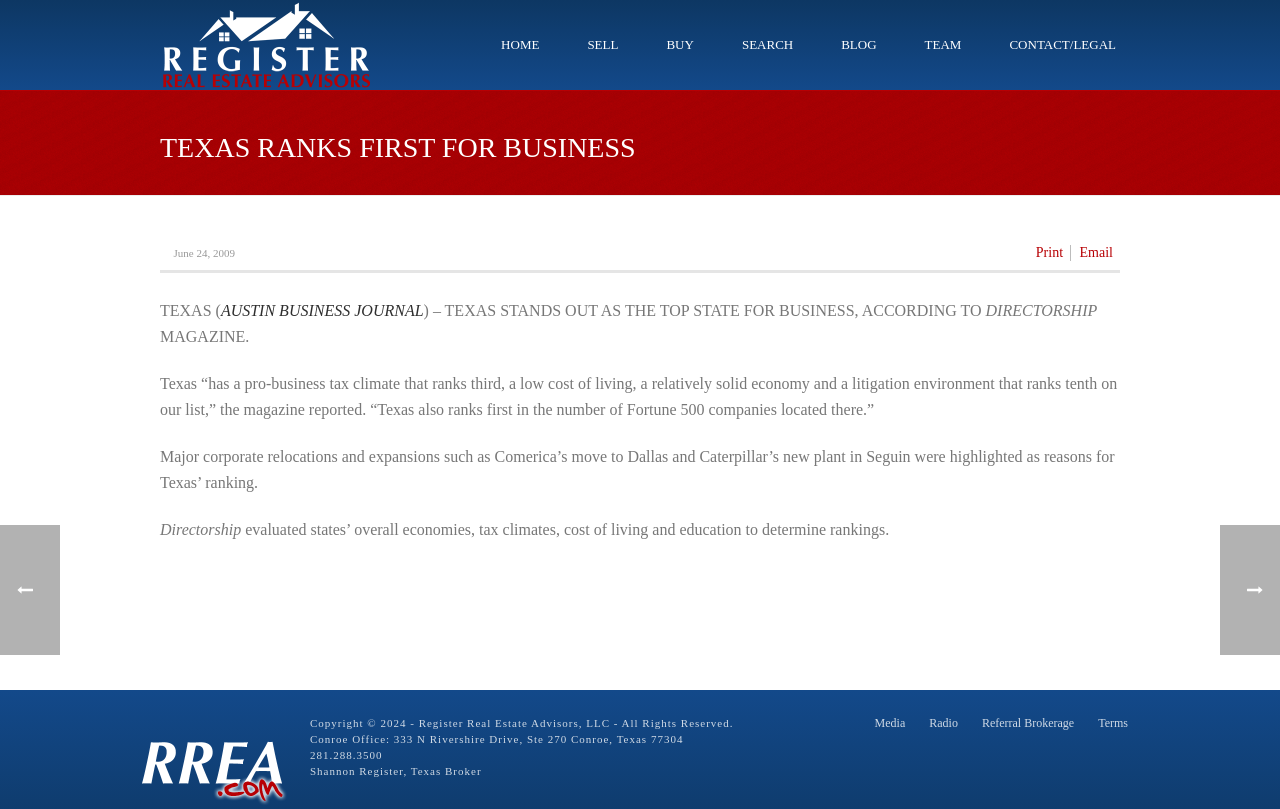What is the location of the Conroe Office mentioned on the webpage?
Give a one-word or short-phrase answer derived from the screenshot.

333 N Rivershire Drive, Ste 270 Conroe, Texas 77304